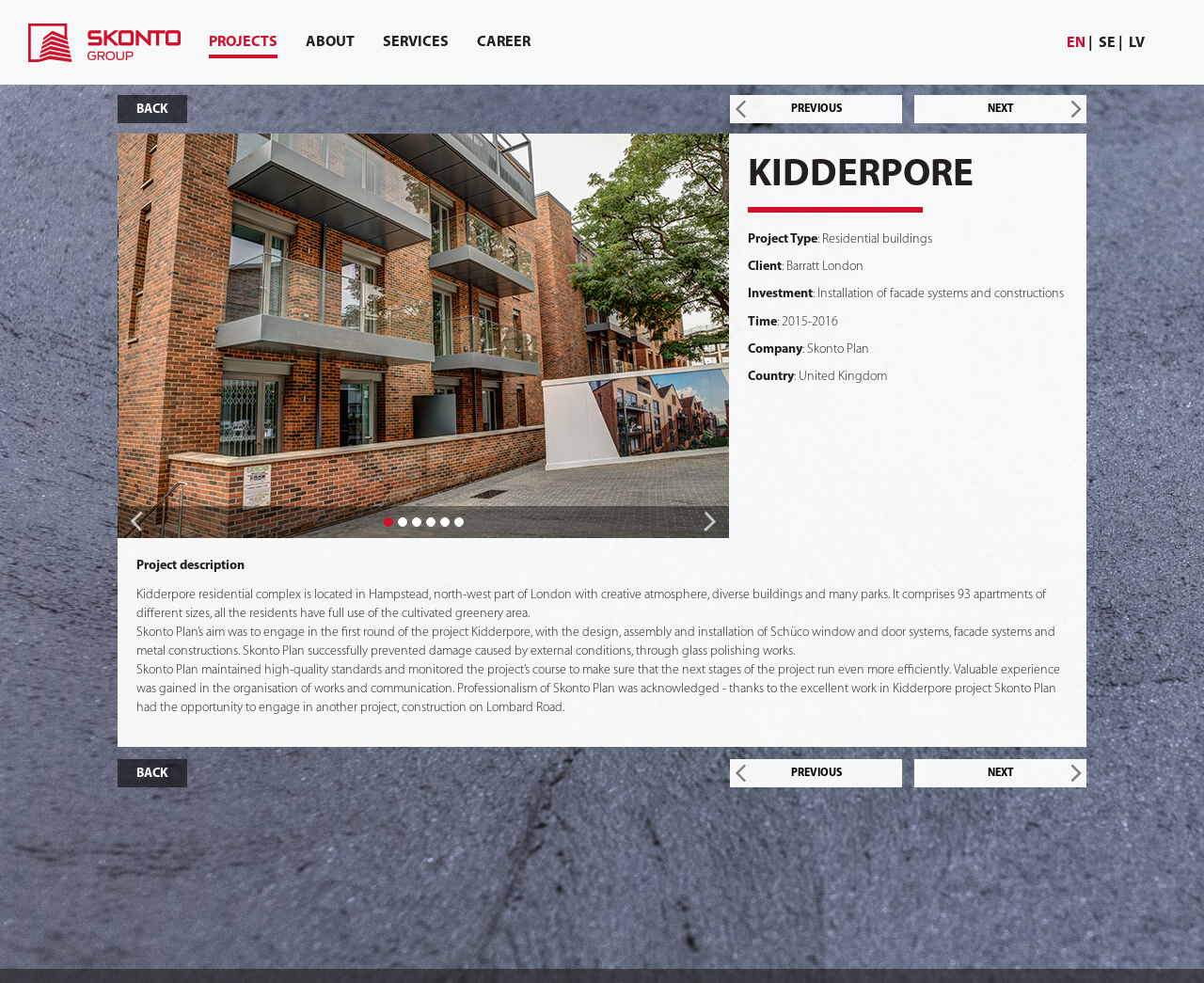How many apartments are in the Kidderpore residential complex?
Give a thorough and detailed response to the question.

I found the answer by reading the project description in the article section of the webpage. It says that the Kidderpore residential complex comprises 93 apartments of different sizes.